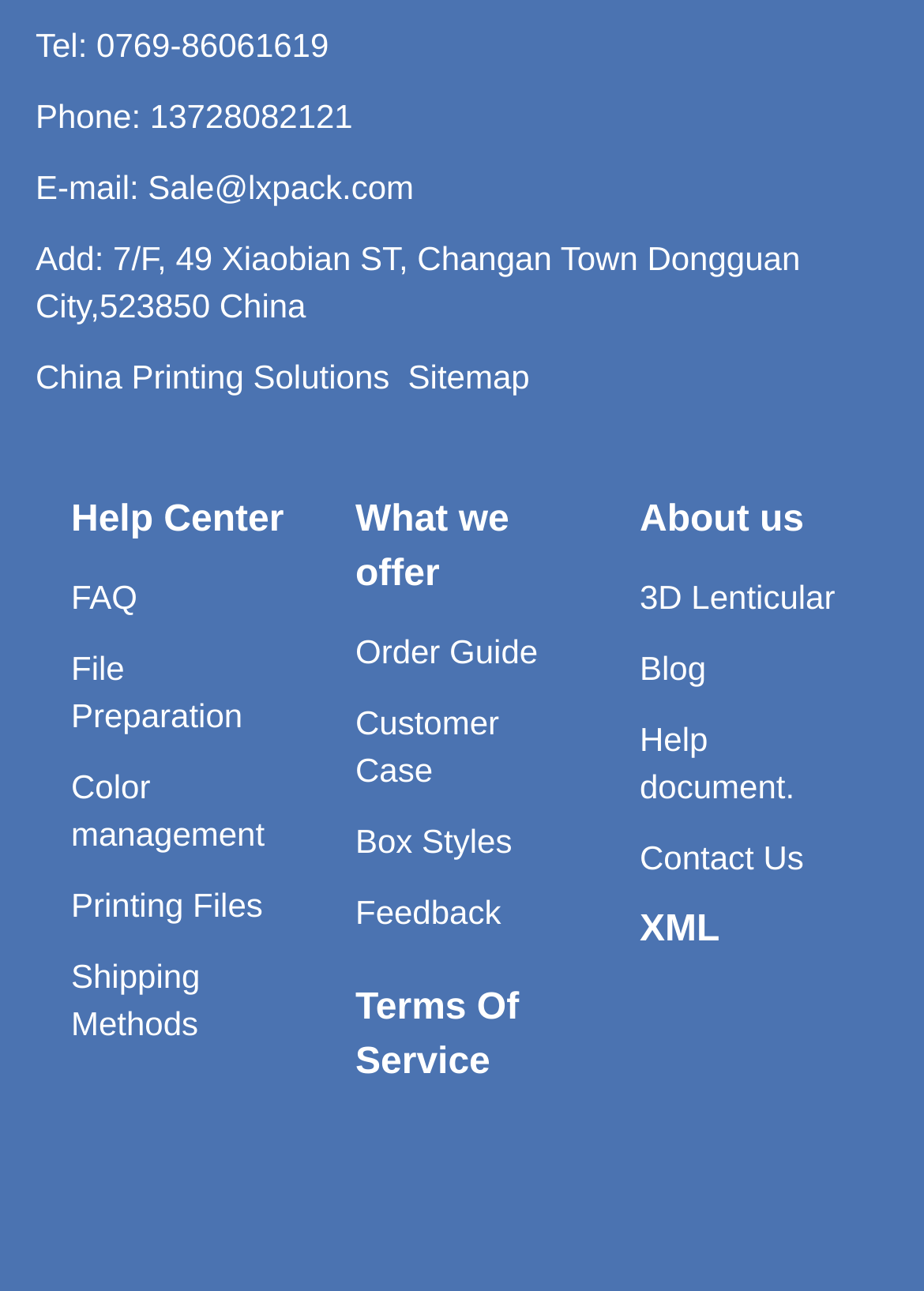What is the phone number of the company?
Provide a well-explained and detailed answer to the question.

I found the phone number by looking at the StaticText element with the OCR text 'Phone: 13728082121' at coordinates [0.038, 0.075, 0.382, 0.105].